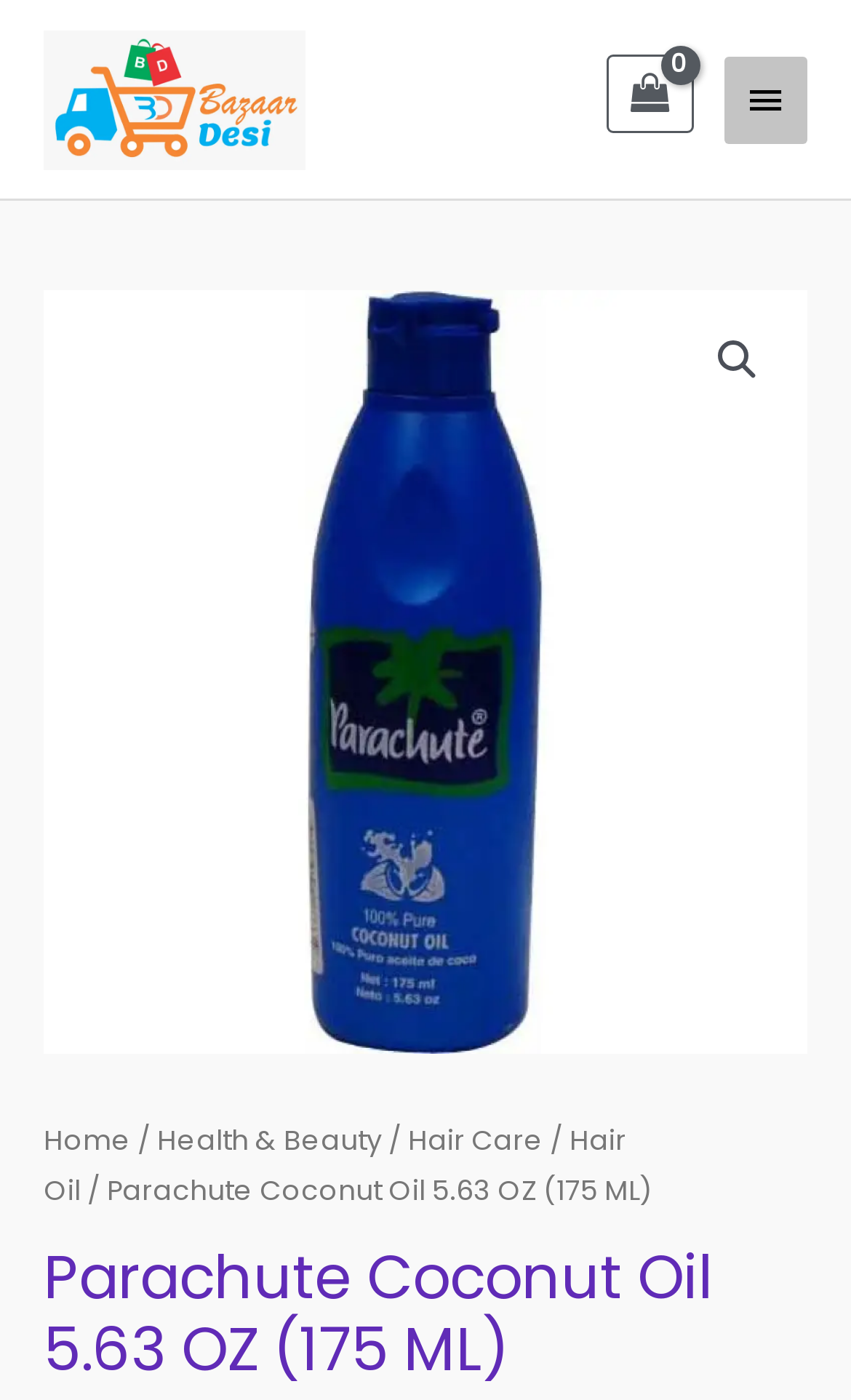Respond with a single word or phrase to the following question:
Is the shopping cart empty?

Yes